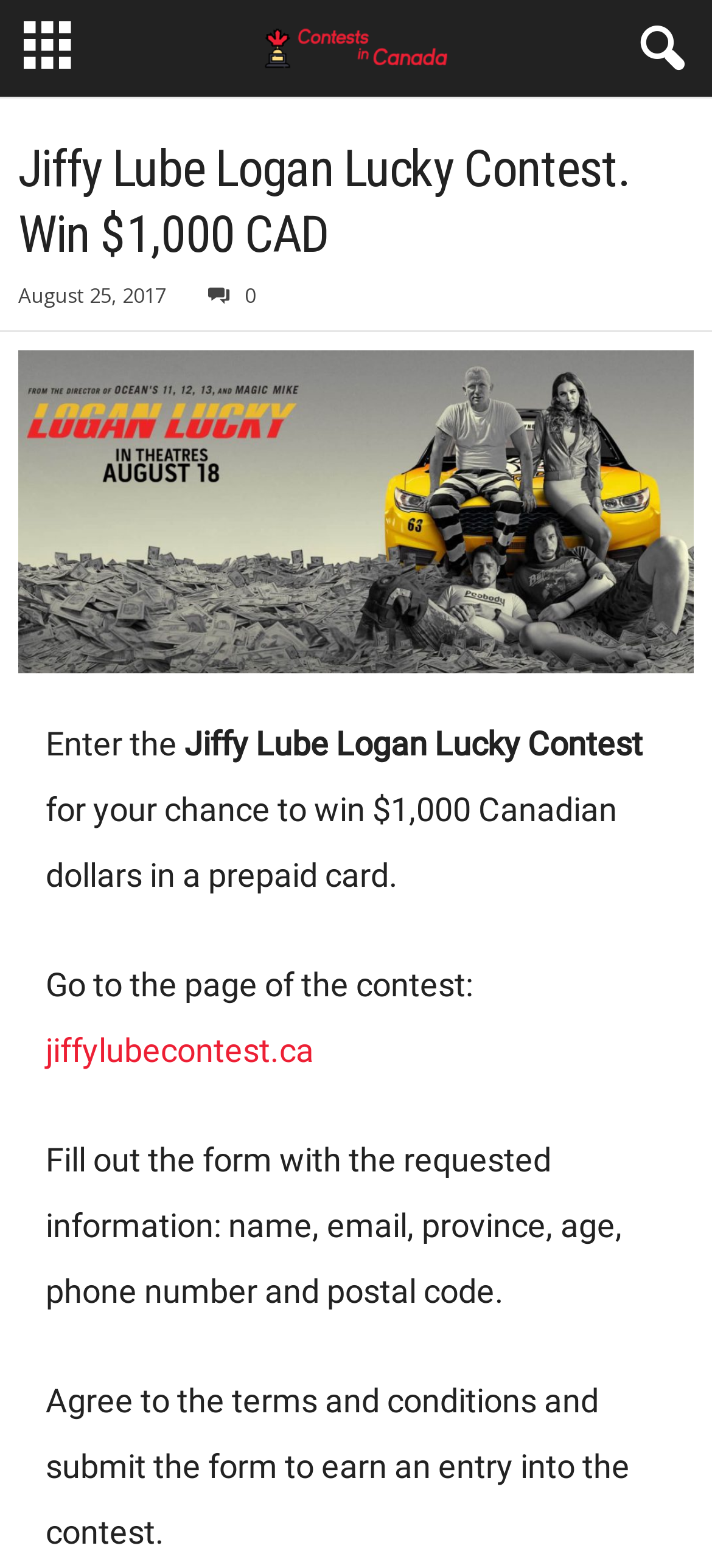Given the following UI element description: "title="jiffy lube logan lucky contest"", find the bounding box coordinates in the webpage screenshot.

[0.026, 0.223, 0.974, 0.429]